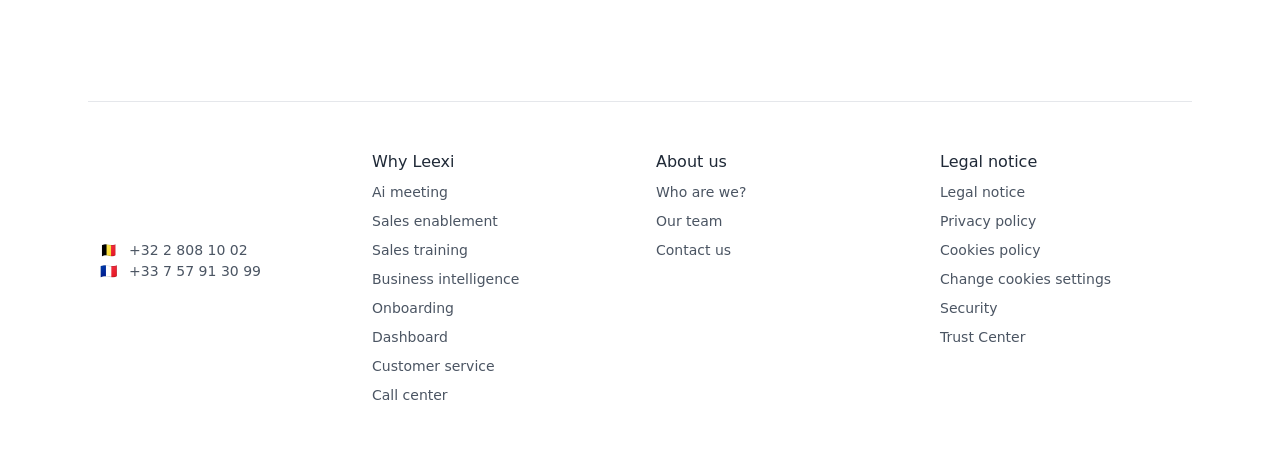Identify the bounding box coordinates of the region that should be clicked to execute the following instruction: "View legal notice".

[0.734, 0.398, 0.801, 0.433]